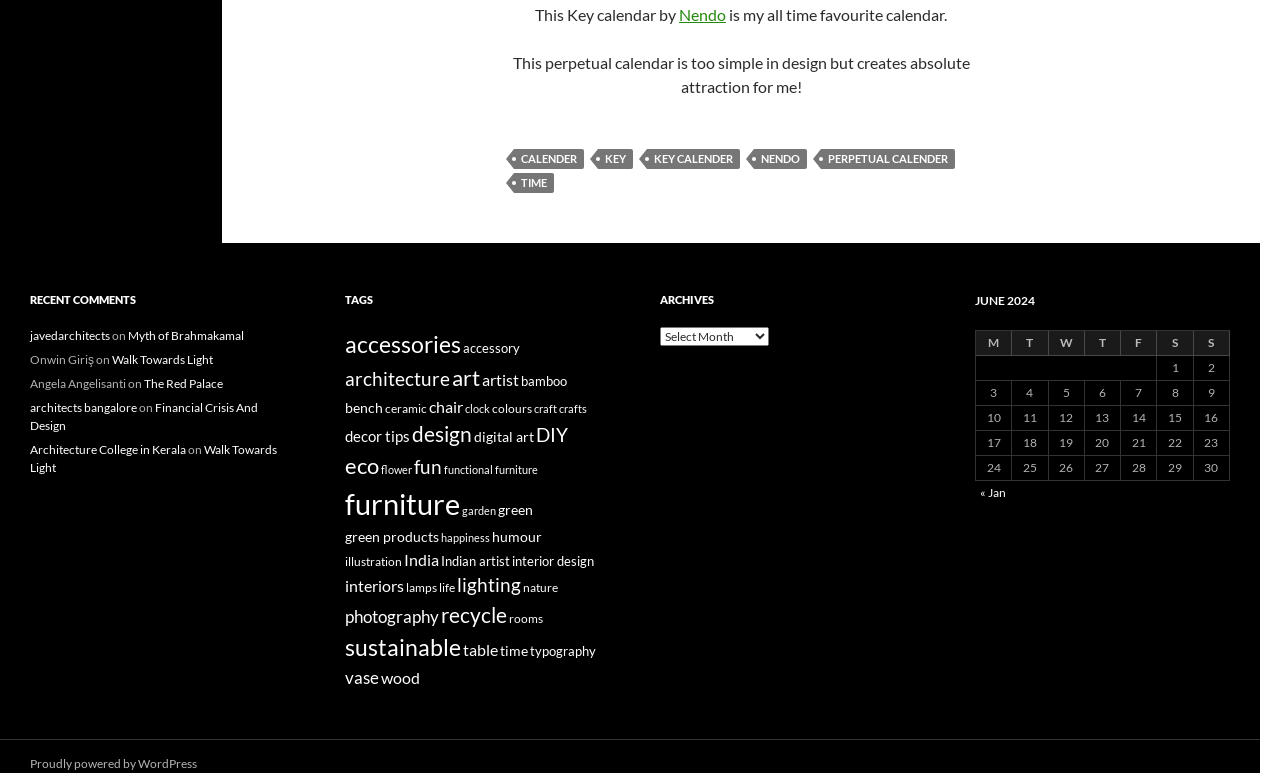What are the categories listed under 'TAGS'?
Answer the question with detailed information derived from the image.

The categories listed under 'TAGS' include accessories, architecture, art, artist, bamboo, bench, ceramic, chair, clock, colours, craft, crafts, decor tips, design, digital art, DIY, eco, flower, fun, functional furniture, furniture, garden, green, green products, happiness, humour, illustration, India, Indian artist, interior design, interiors, lamps, life, lighting, nature, photography, recycle, rooms, sustainable, table, time, typography, vase, wood.